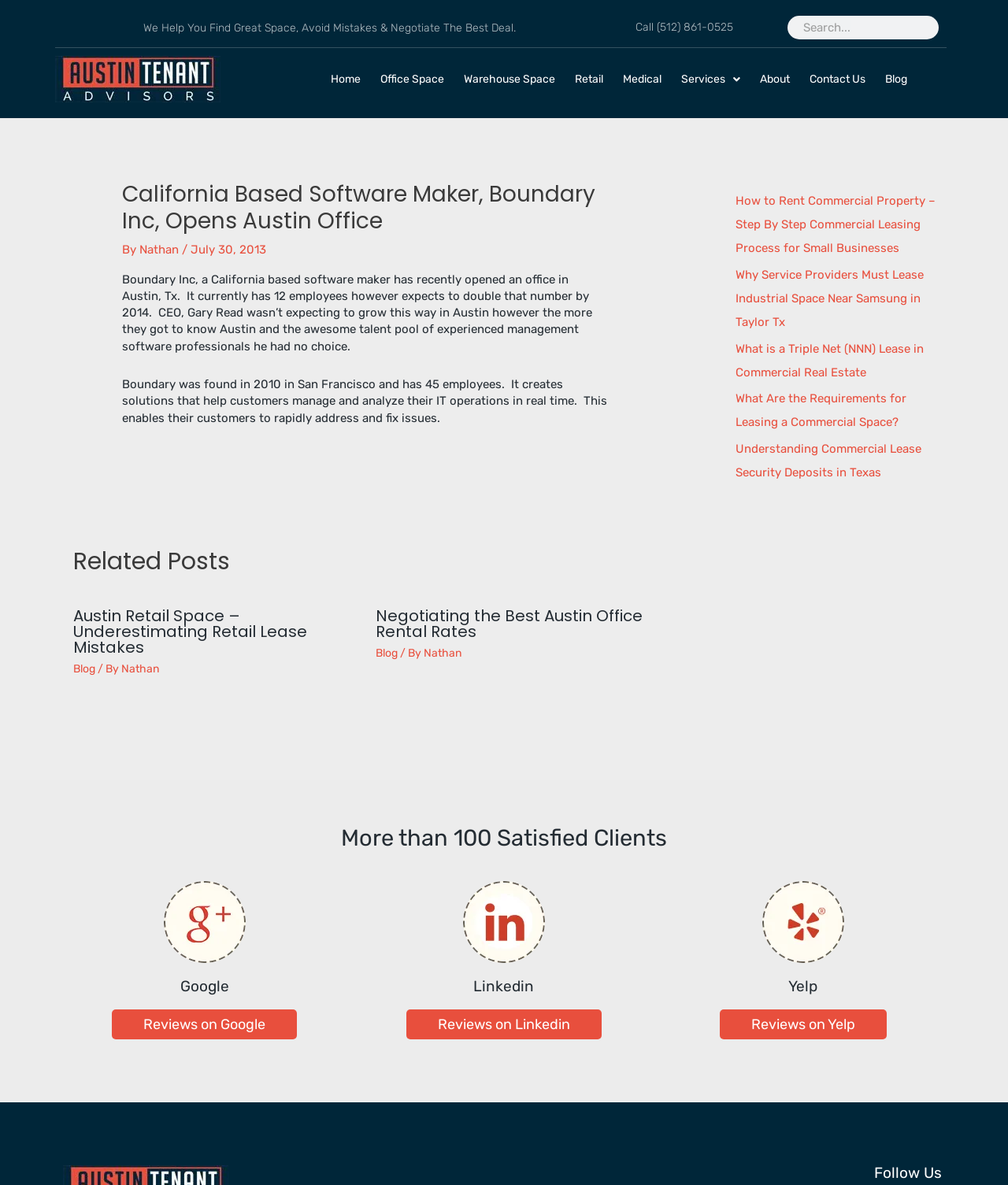Show the bounding box coordinates for the HTML element described as: "Office Space".

[0.374, 0.058, 0.445, 0.075]